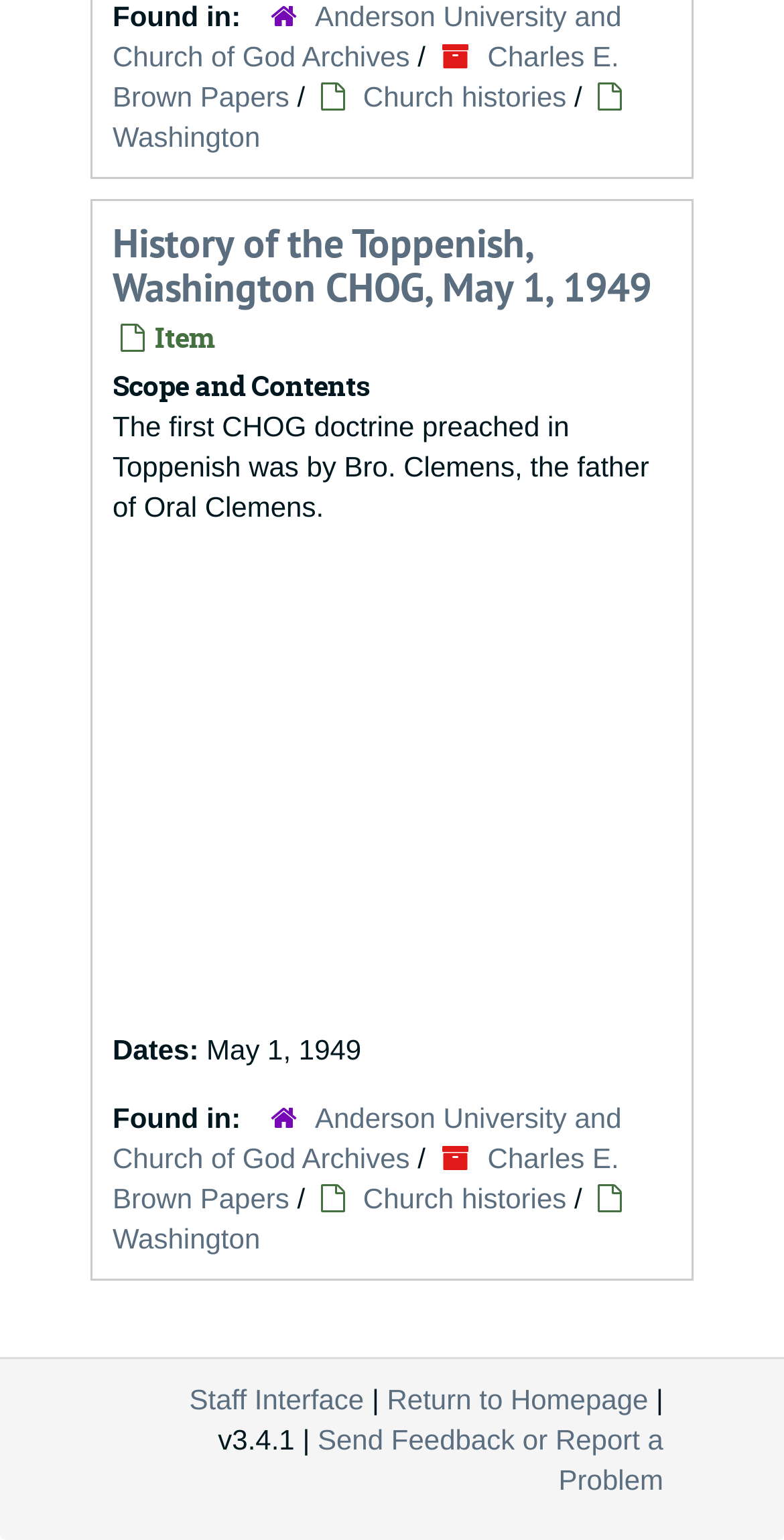Determine the coordinates of the bounding box that should be clicked to complete the instruction: "Go to Charles E. Brown Papers". The coordinates should be represented by four float numbers between 0 and 1: [left, top, right, bottom].

[0.144, 0.026, 0.789, 0.073]